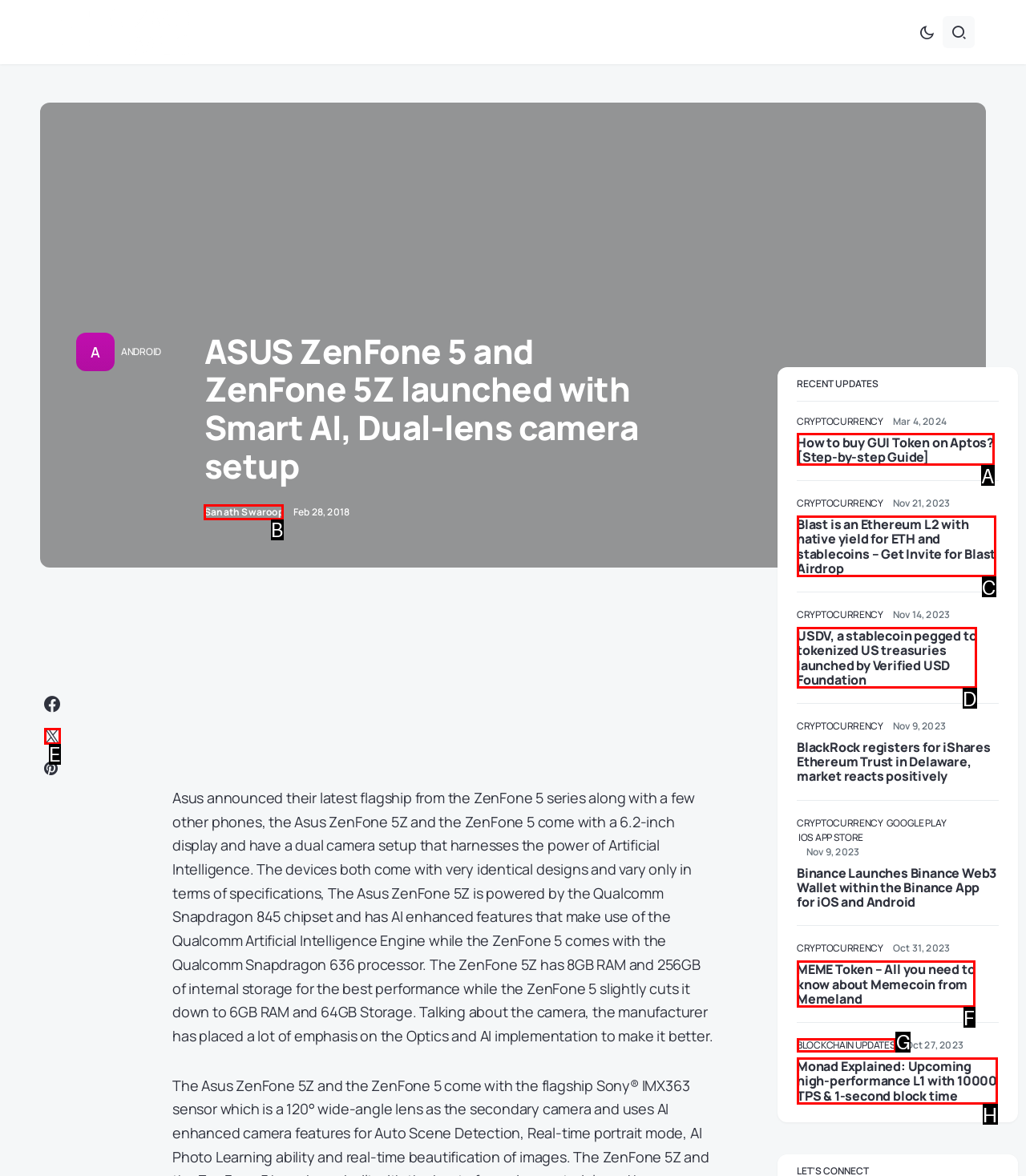For the given instruction: Click the 'Sanath Swaroop' link, determine which boxed UI element should be clicked. Answer with the letter of the corresponding option directly.

B